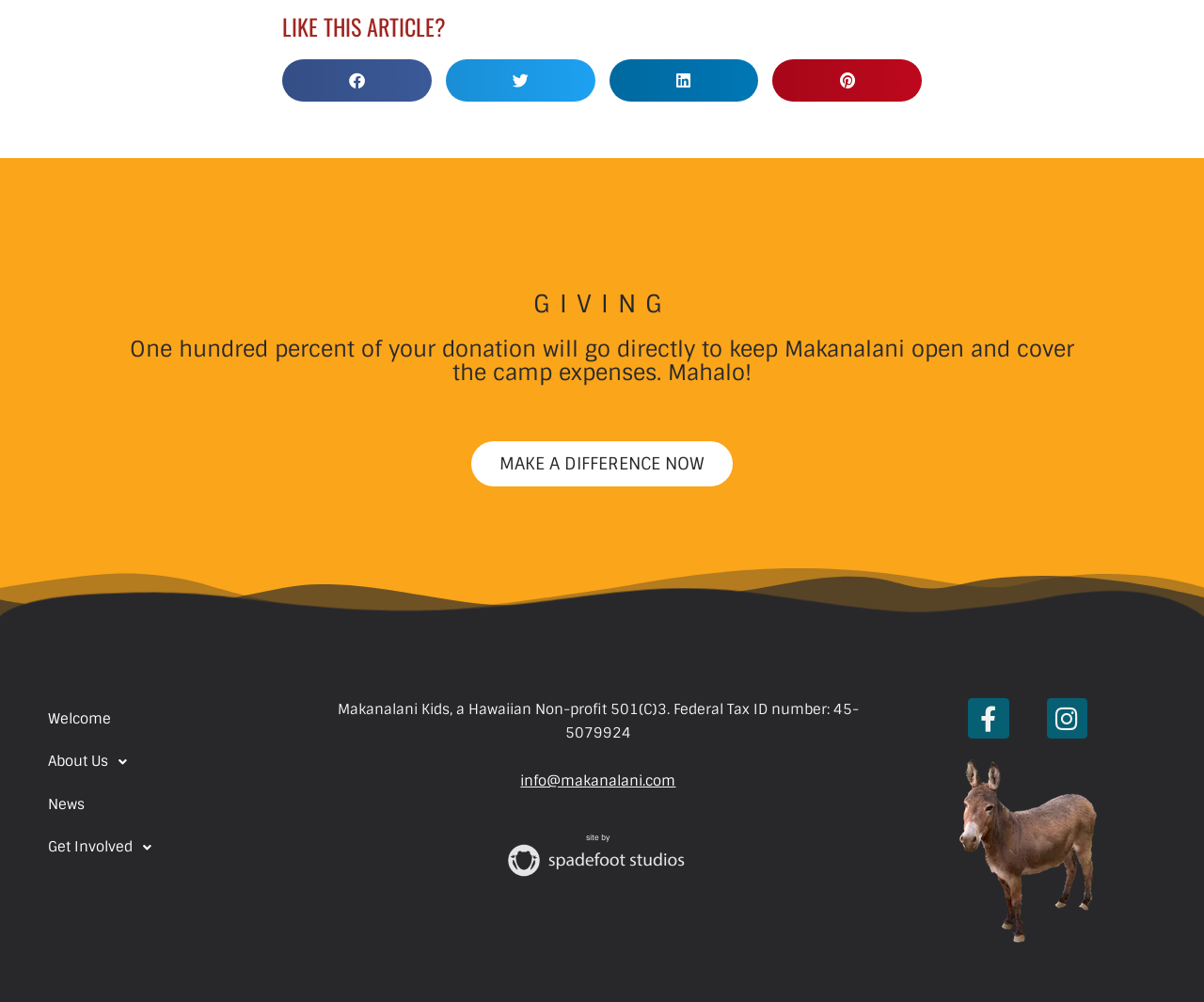Respond to the following query with just one word or a short phrase: 
What is the name of the organization?

Makanalani Kids